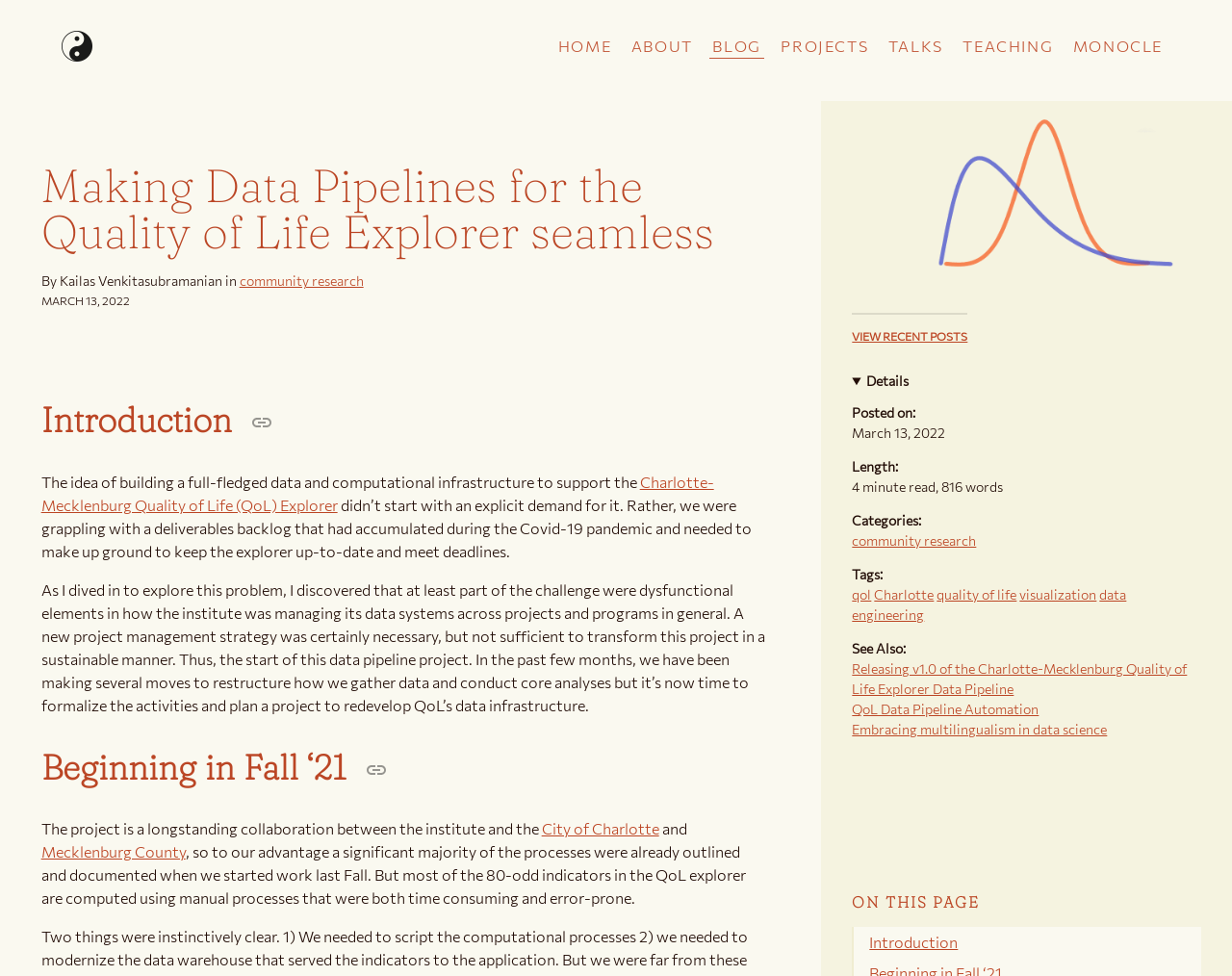Answer the question with a single word or phrase: 
What is the author's name?

Kailas Venkitasubramanian